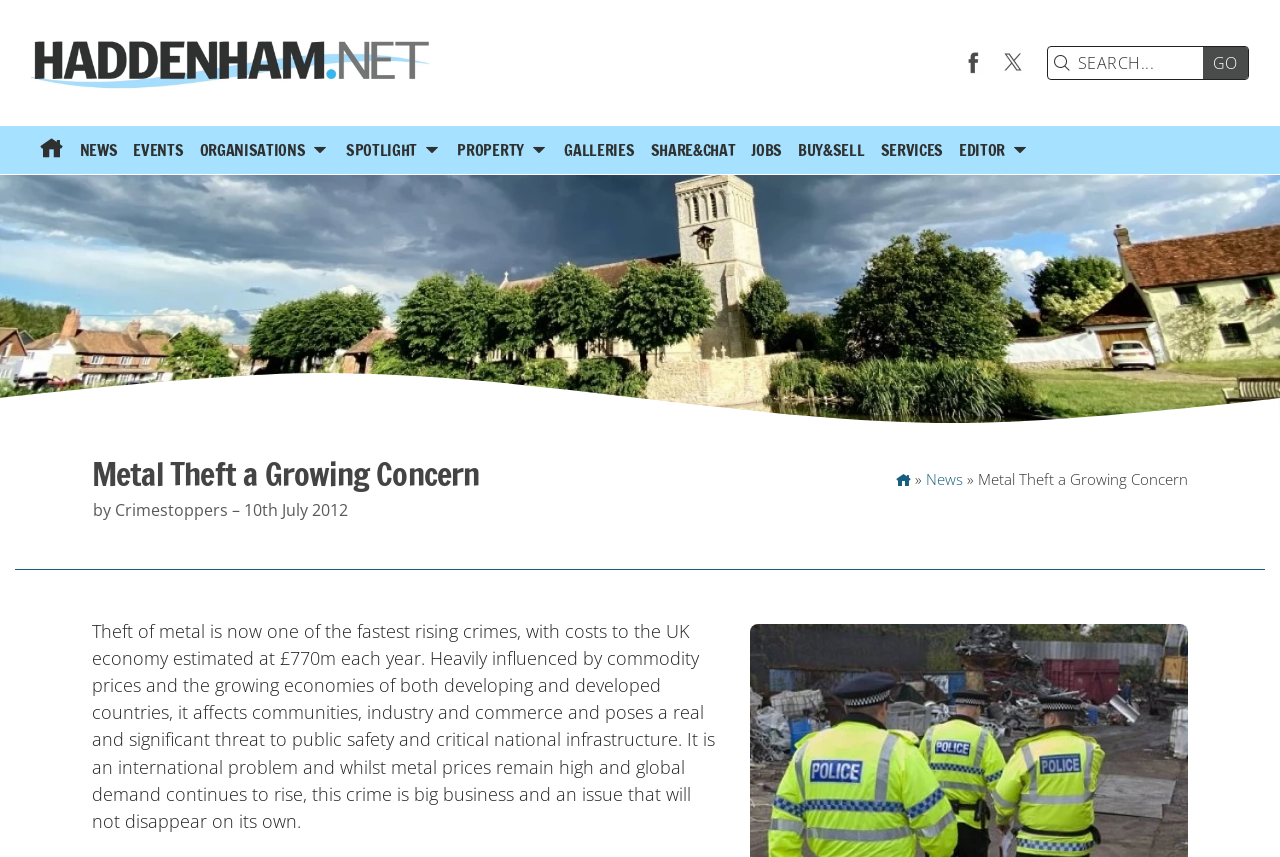Please reply with a single word or brief phrase to the question: 
What is the link below the logo?

Home